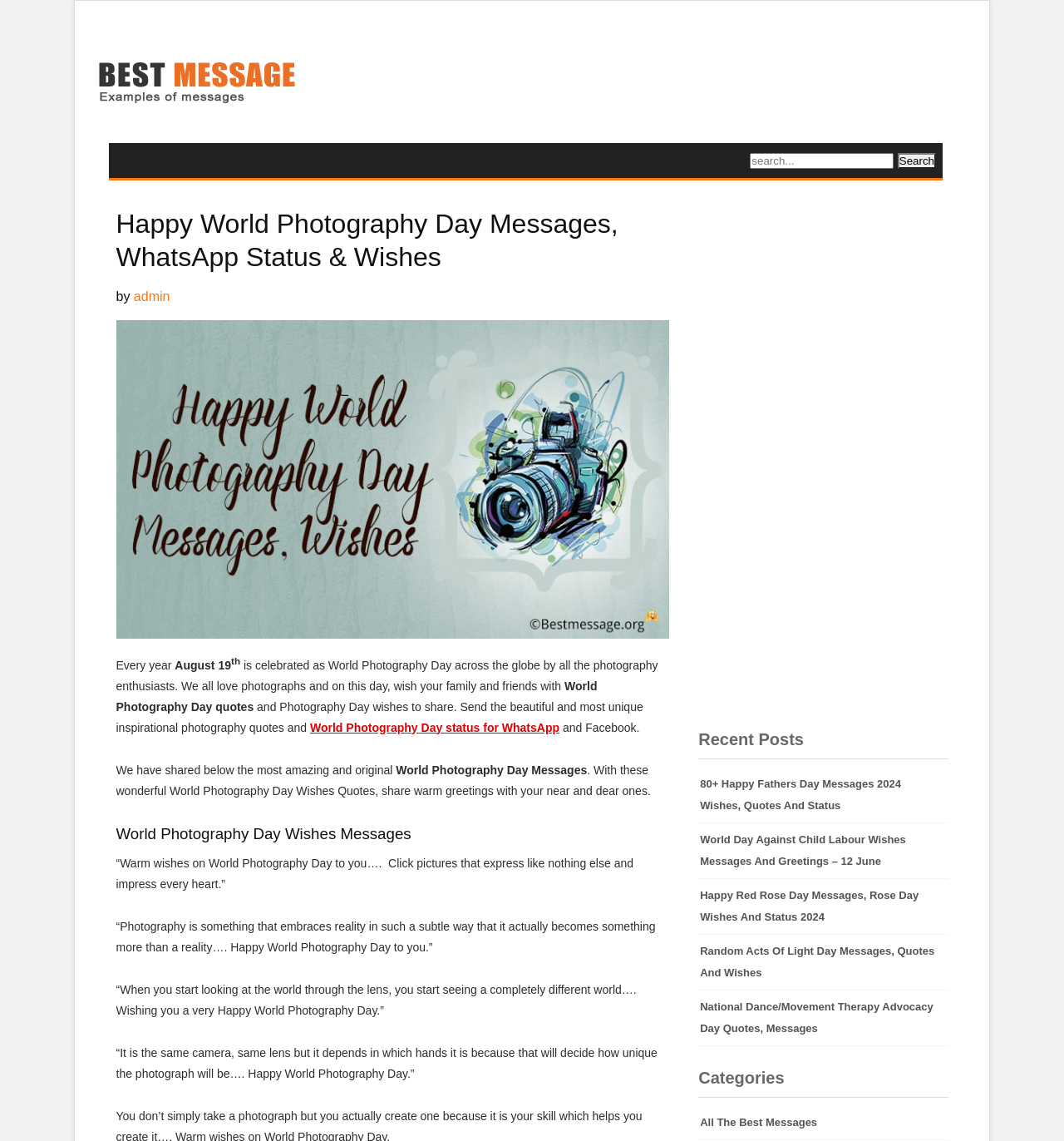Find and provide the bounding box coordinates for the UI element described with: "name="s" placeholder="search..."".

[0.705, 0.134, 0.84, 0.148]